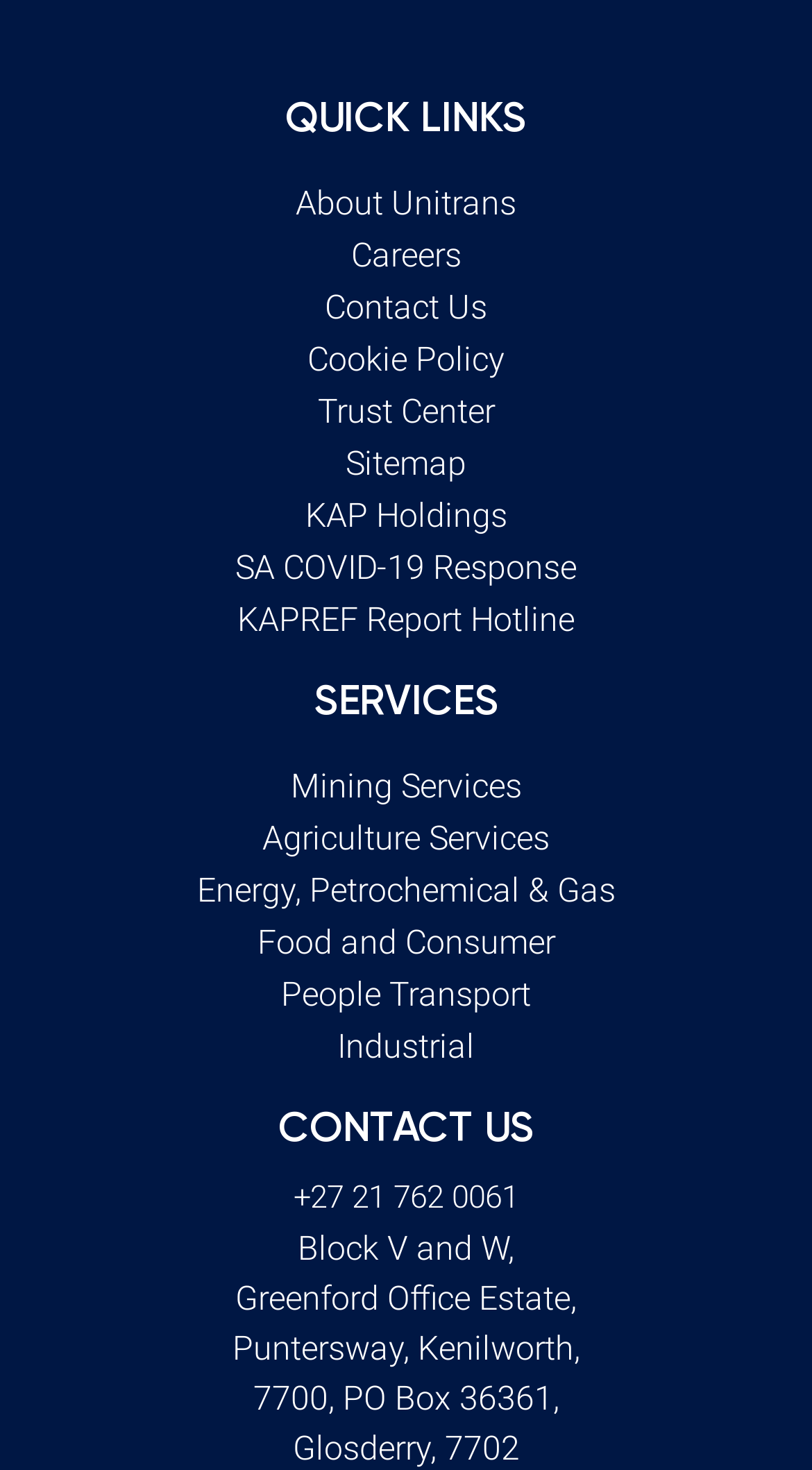Locate the bounding box of the UI element defined by this description: "KAPREF Report Hotline". The coordinates should be given as four float numbers between 0 and 1, formatted as [left, top, right, bottom].

[0.026, 0.408, 0.974, 0.436]